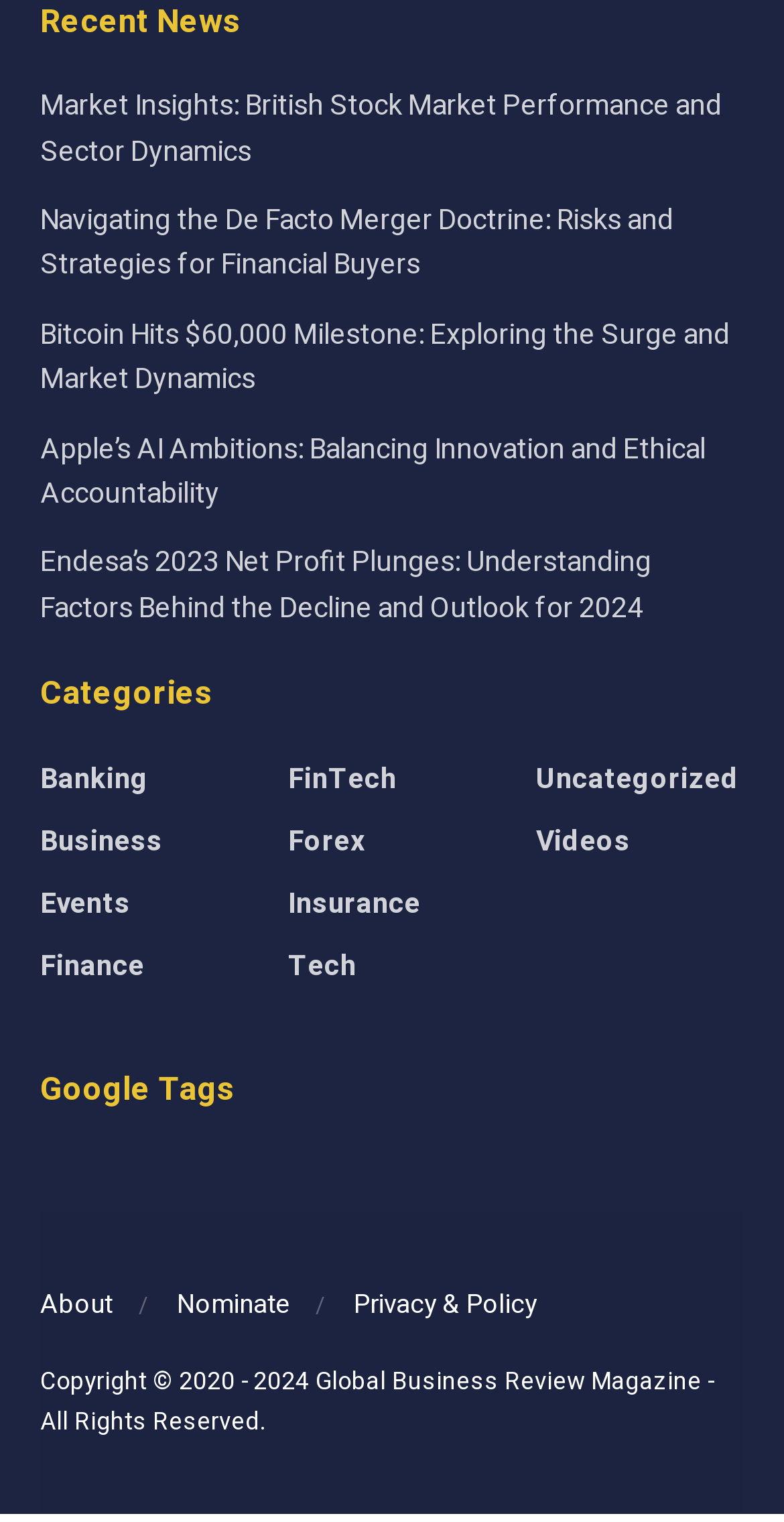Please specify the bounding box coordinates of the element that should be clicked to execute the given instruction: 'Visit Global Business Review Magazine'. Ensure the coordinates are four float numbers between 0 and 1, expressed as [left, top, right, bottom].

[0.403, 0.896, 0.895, 0.92]